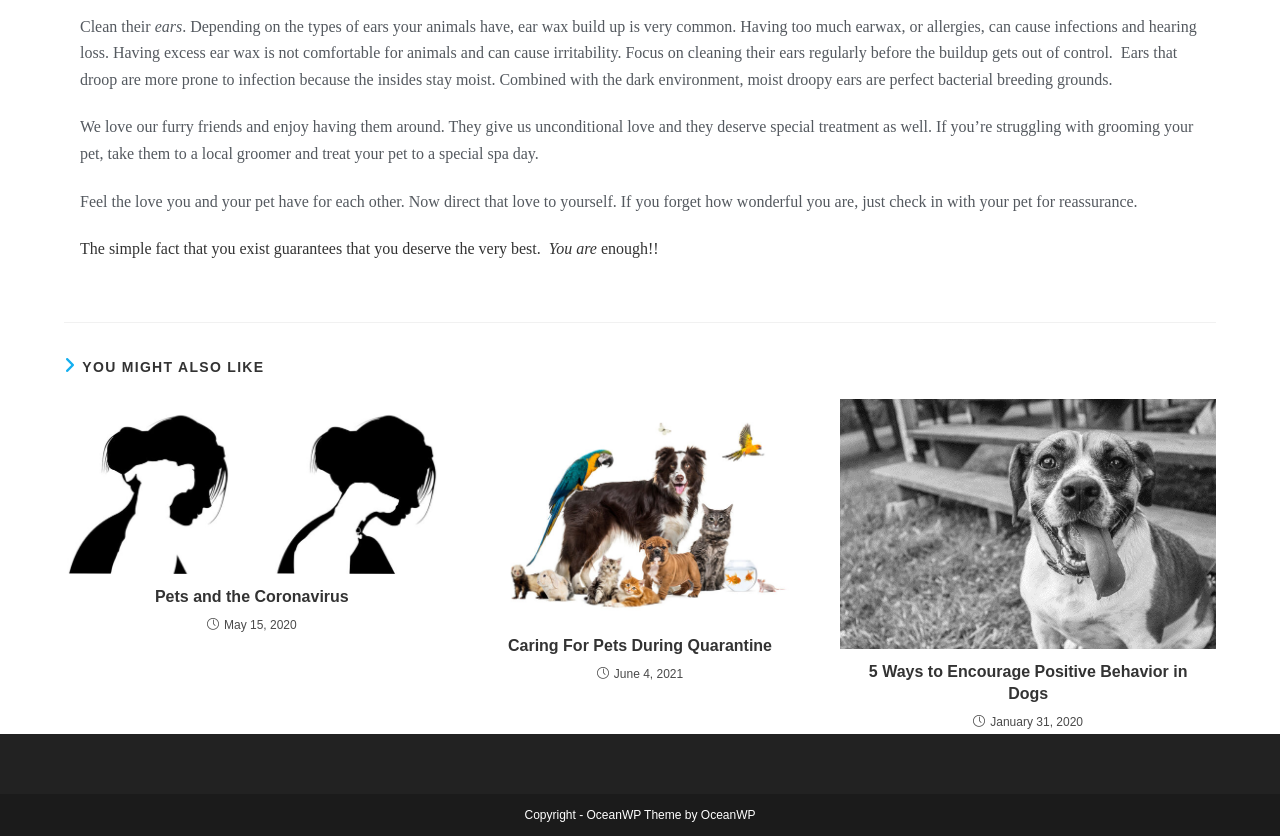Find the bounding box of the web element that fits this description: "Pets and the Coronavirus".

[0.059, 0.701, 0.334, 0.728]